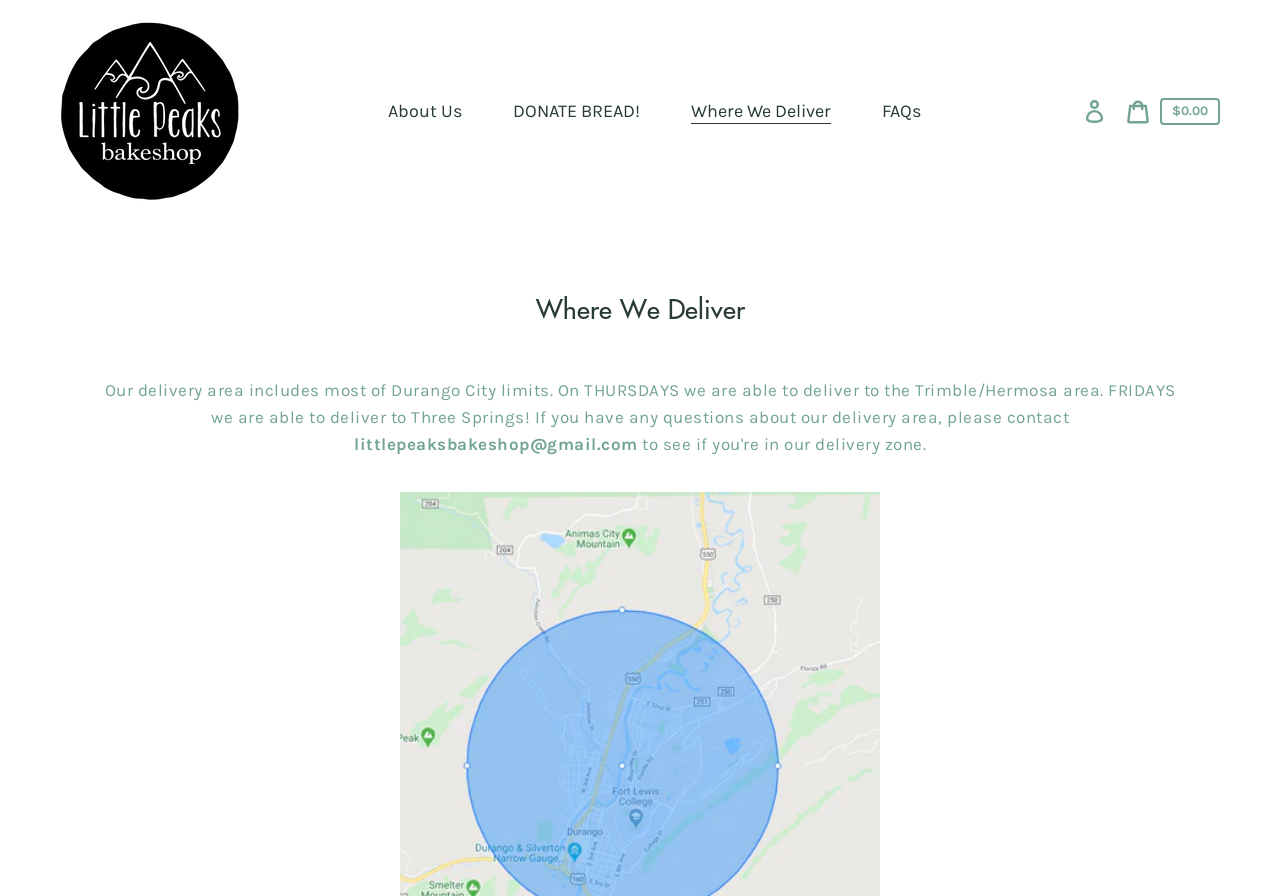Identify the bounding box coordinates of the clickable region to carry out the given instruction: "go to Little Peaks Bakeshop homepage".

[0.047, 0.025, 0.188, 0.224]